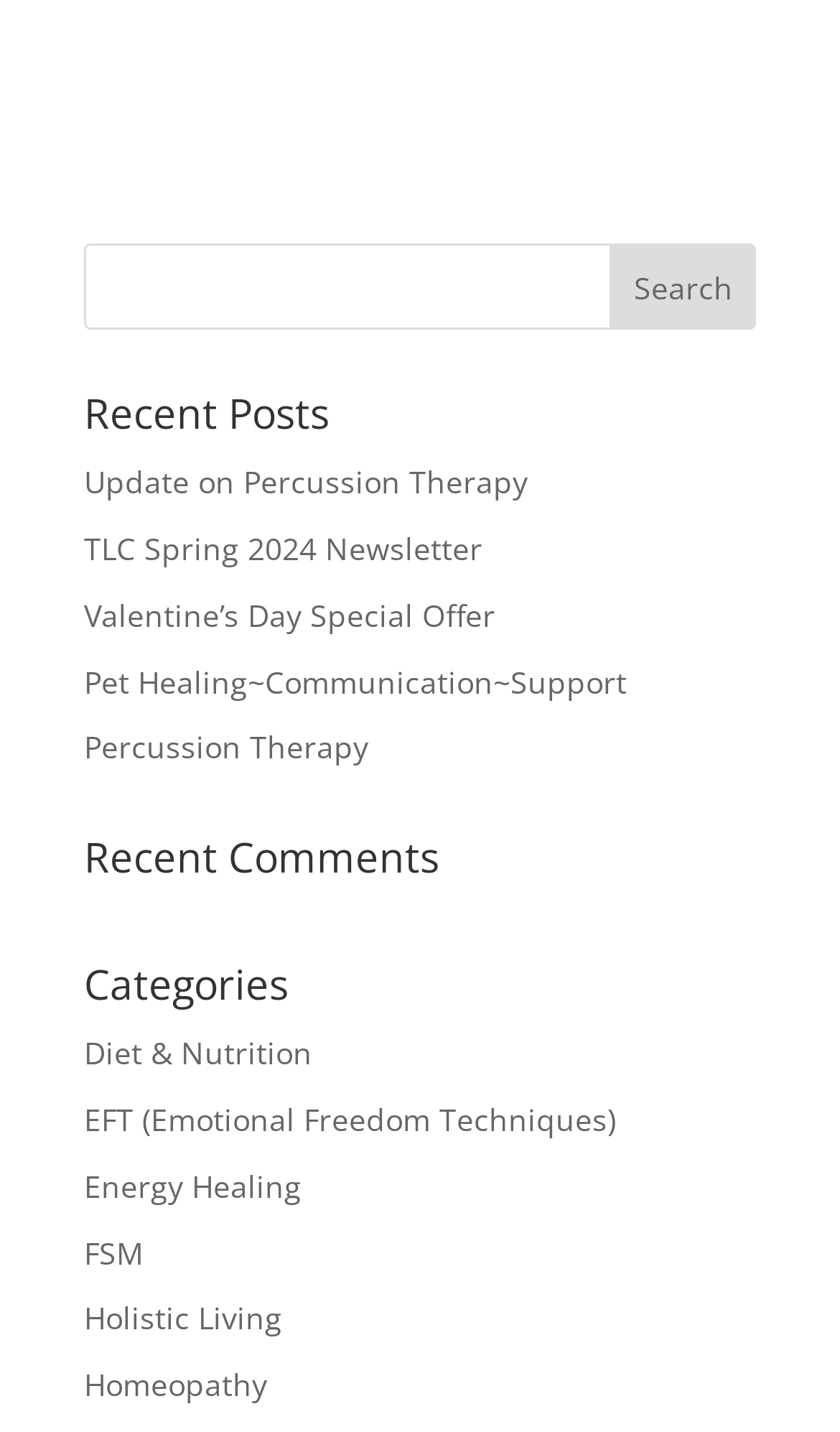What type of content is listed under 'Recent Posts'?
Please provide a comprehensive and detailed answer to the question.

The 'Recent Posts' section contains a list of links with descriptive titles, such as 'Update on Percussion Therapy' and 'Valentine’s Day Special Offer'. These titles suggest that the links point to articles or blog posts.